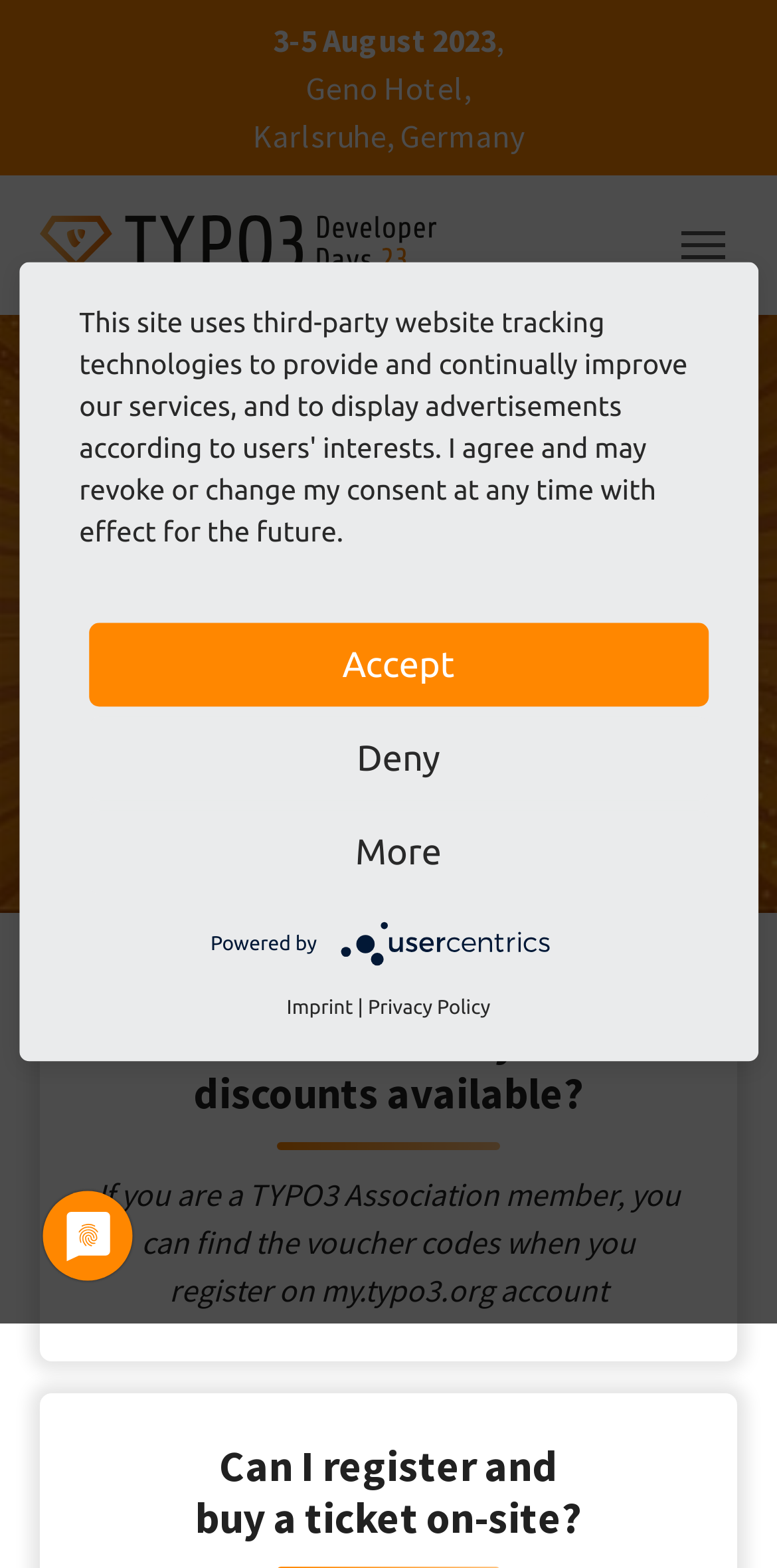Based on the element description: "title="TYPO3 Developer Days 2023"", identify the UI element and provide its bounding box coordinates. Use four float numbers between 0 and 1, [left, top, right, bottom].

[0.051, 0.131, 0.562, 0.181]